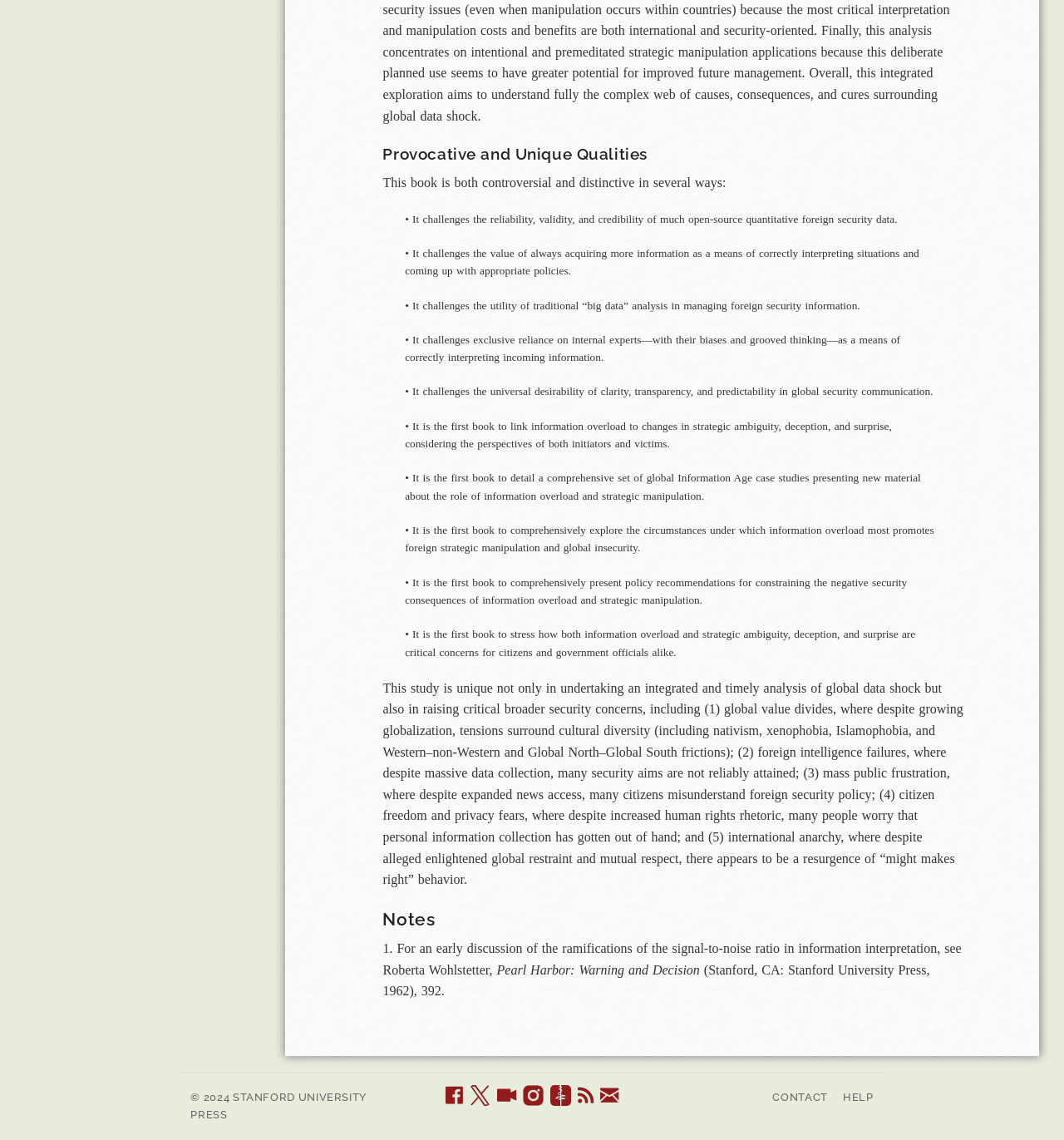Specify the bounding box coordinates for the region that must be clicked to perform the given instruction: "Search for a keyword".

None